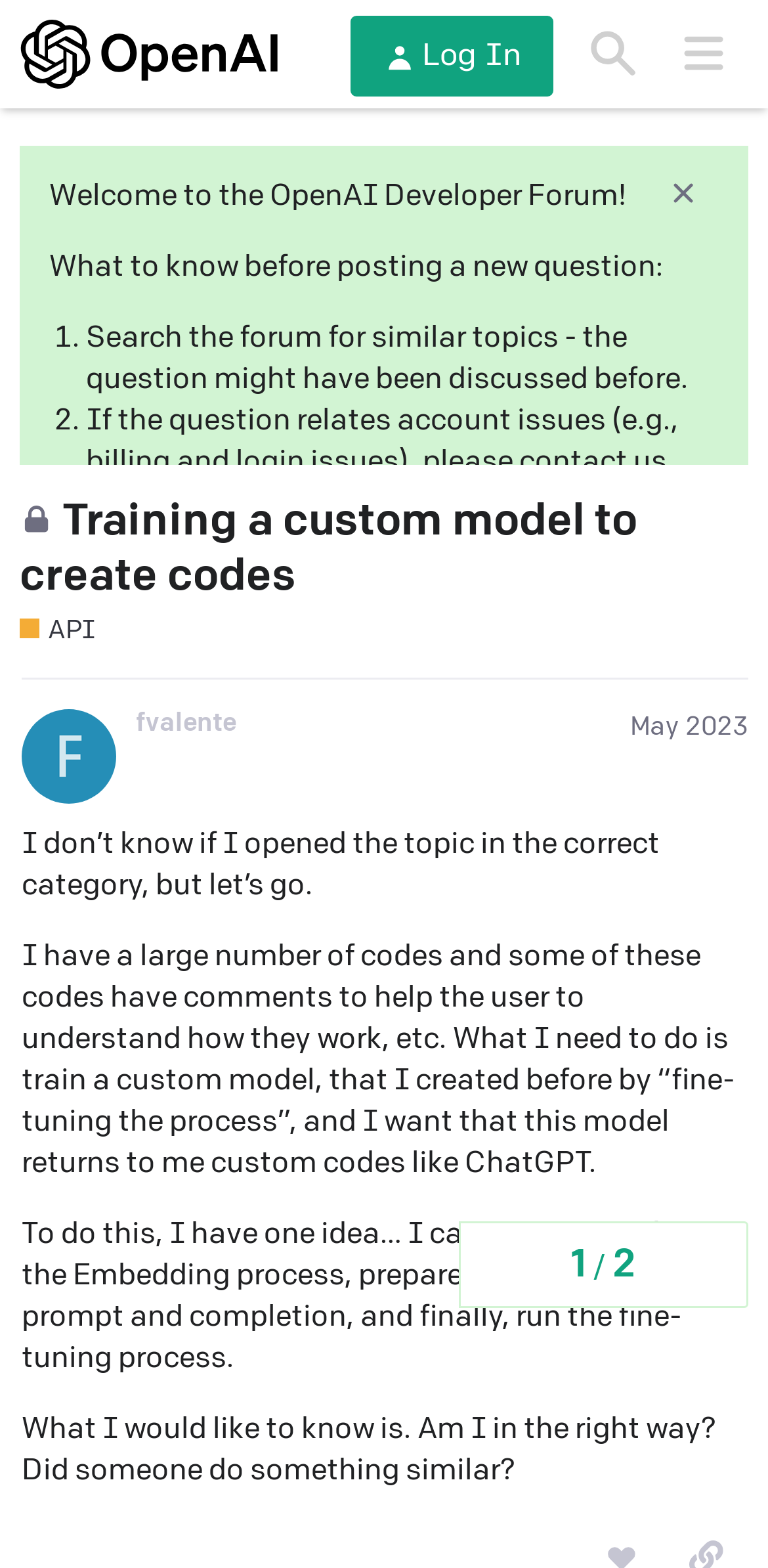Answer succinctly with a single word or phrase:
What is the name of the forum?

OpenAI Developer Forum